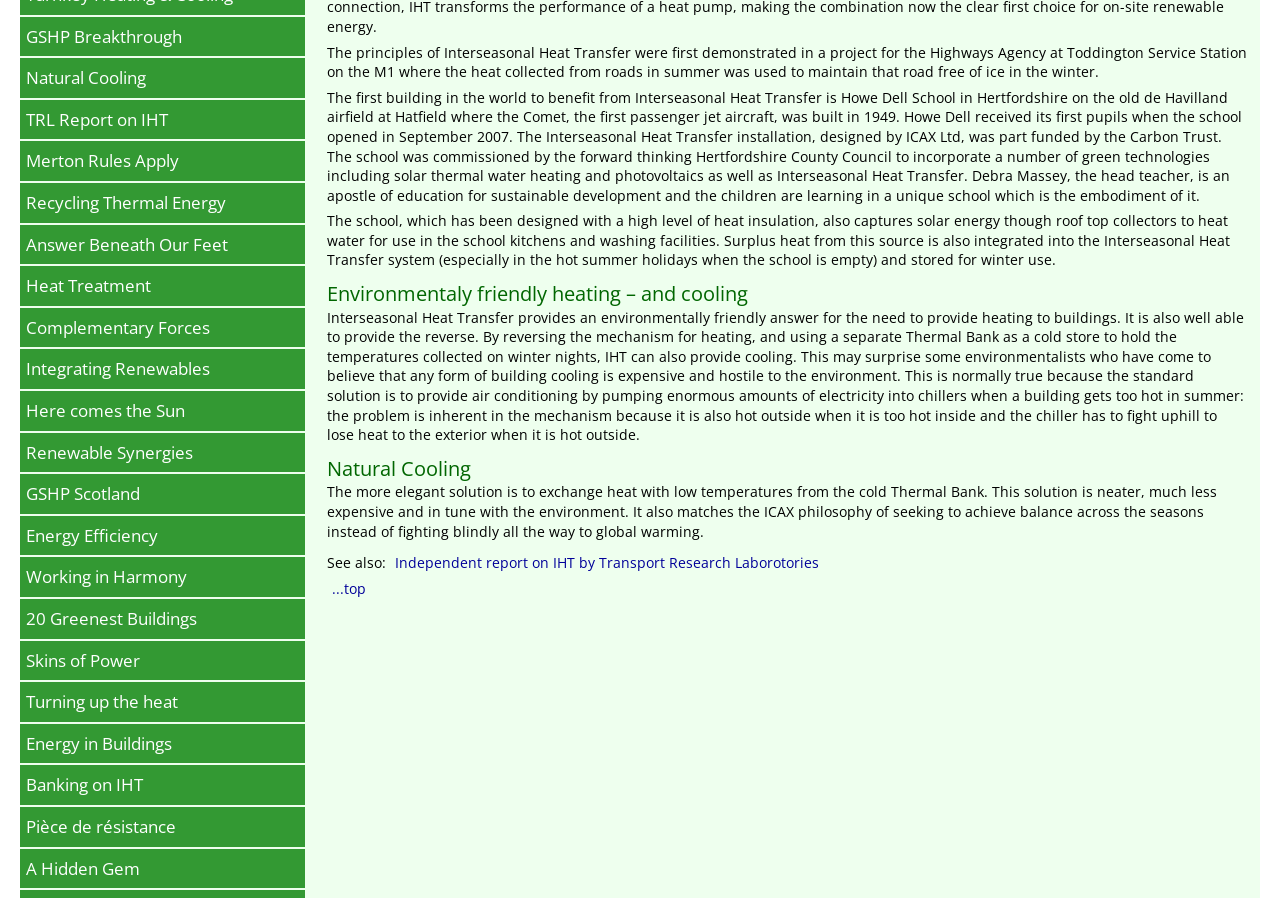What is the name of the school that benefited from Interseasonal Heat Transfer?
Kindly answer the question with as much detail as you can.

The webpage mentions that the first building in the world to benefit from Interseasonal Heat Transfer is Howe Dell School in Hertfordshire, which was designed with green technologies including solar thermal water heating and photovoltaics.